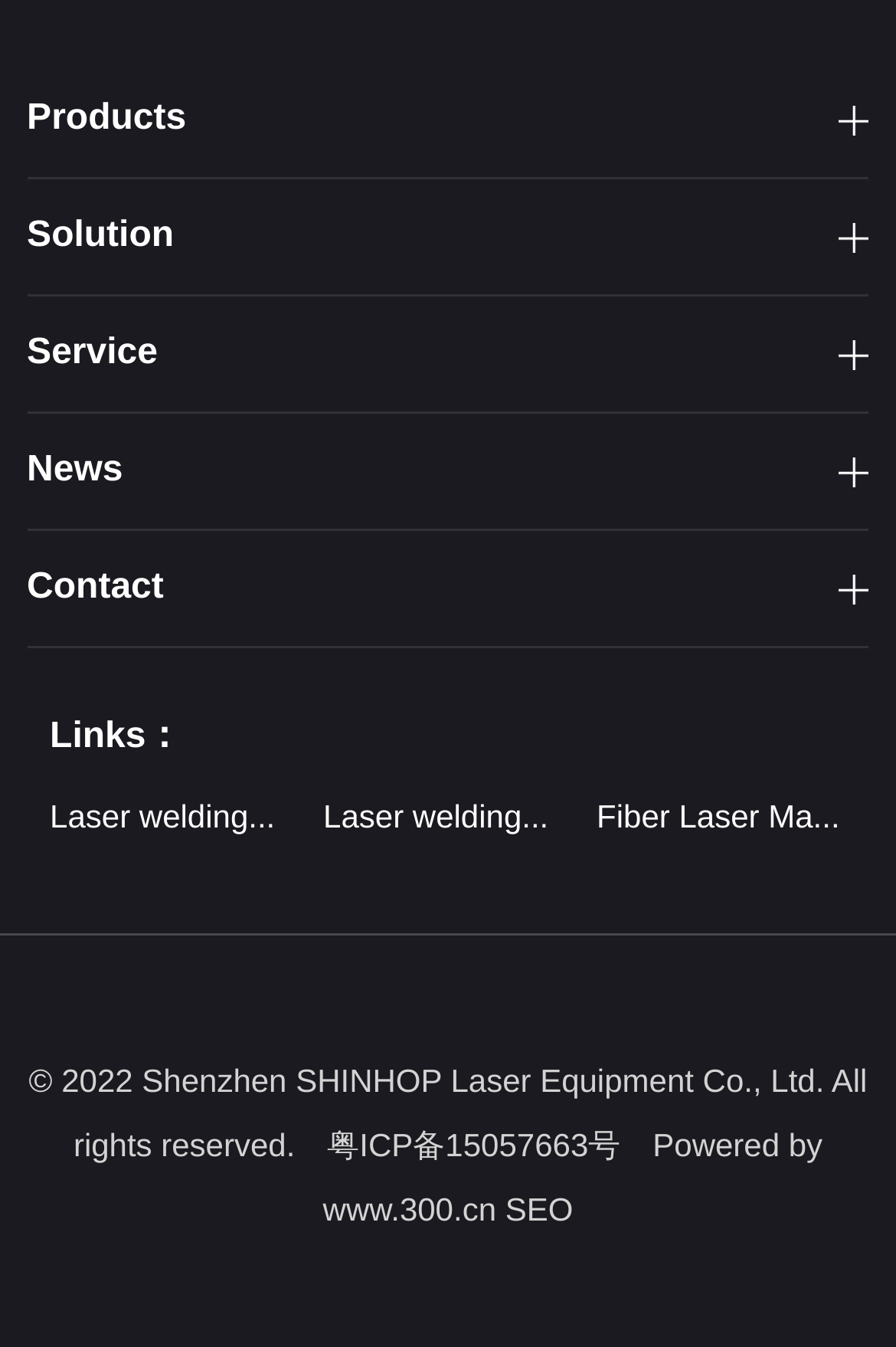Please determine the bounding box coordinates of the section I need to click to accomplish this instruction: "Visit the SEO page".

[0.564, 0.884, 0.64, 0.911]